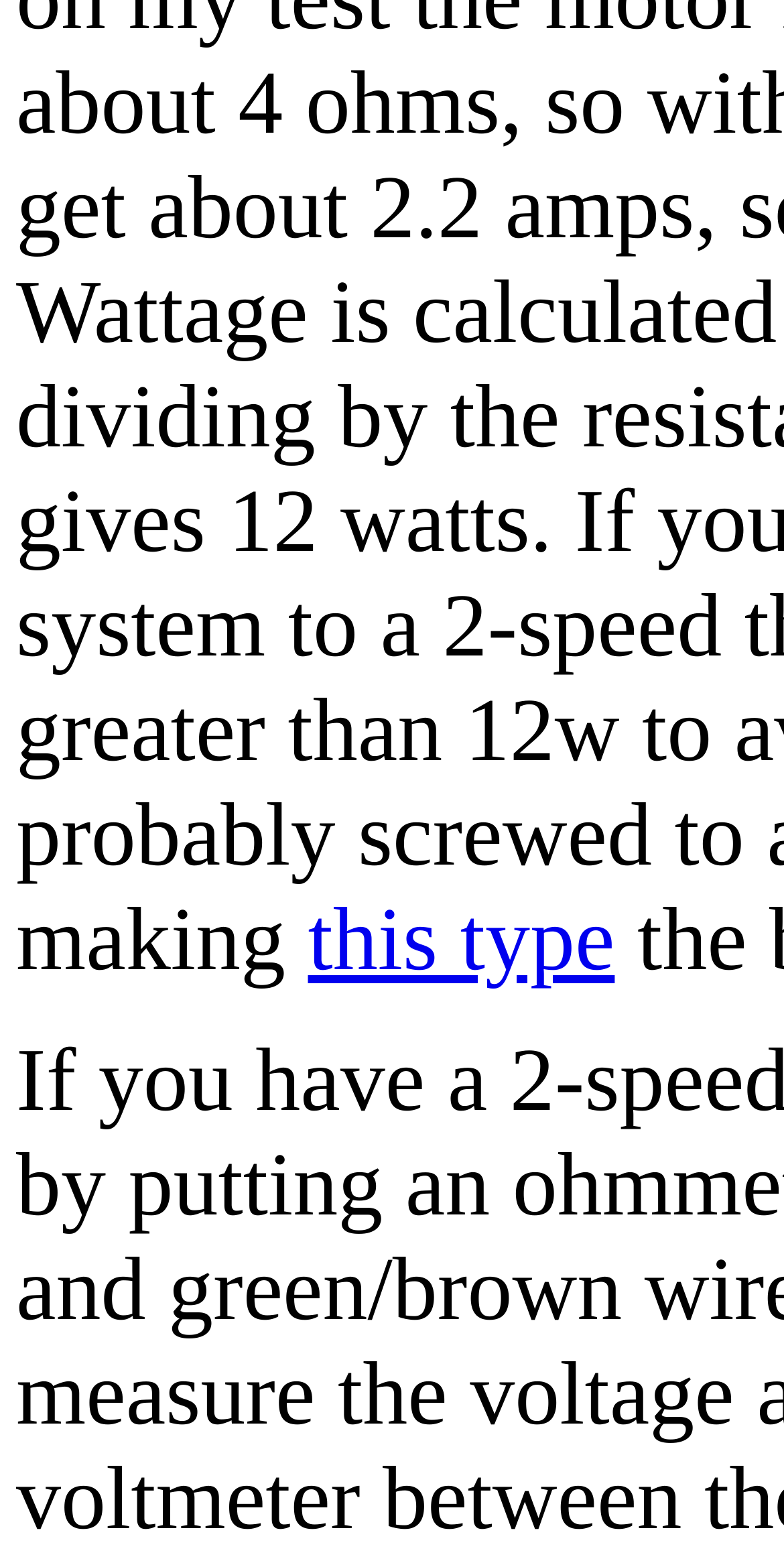Provide the bounding box coordinates of the HTML element described by the text: "Cookie Settings". The coordinates should be in the format [left, top, right, bottom] with values between 0 and 1.

None